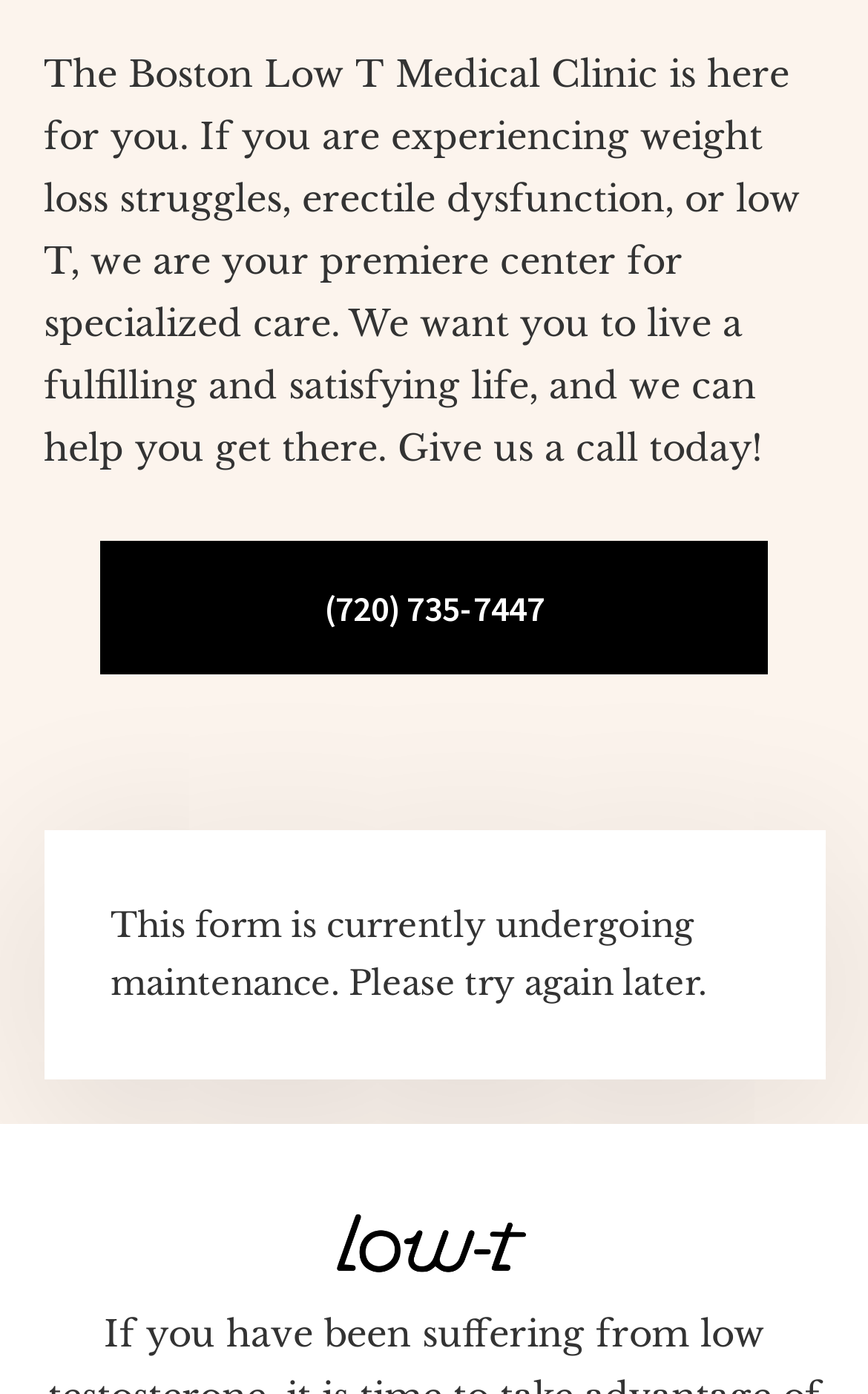What is the name of the clinic?
Based on the content of the image, thoroughly explain and answer the question.

The name of the clinic can be found in the main section of the webpage, where it is written as 'The Boston Low T Medical Clinic is here for you...'.